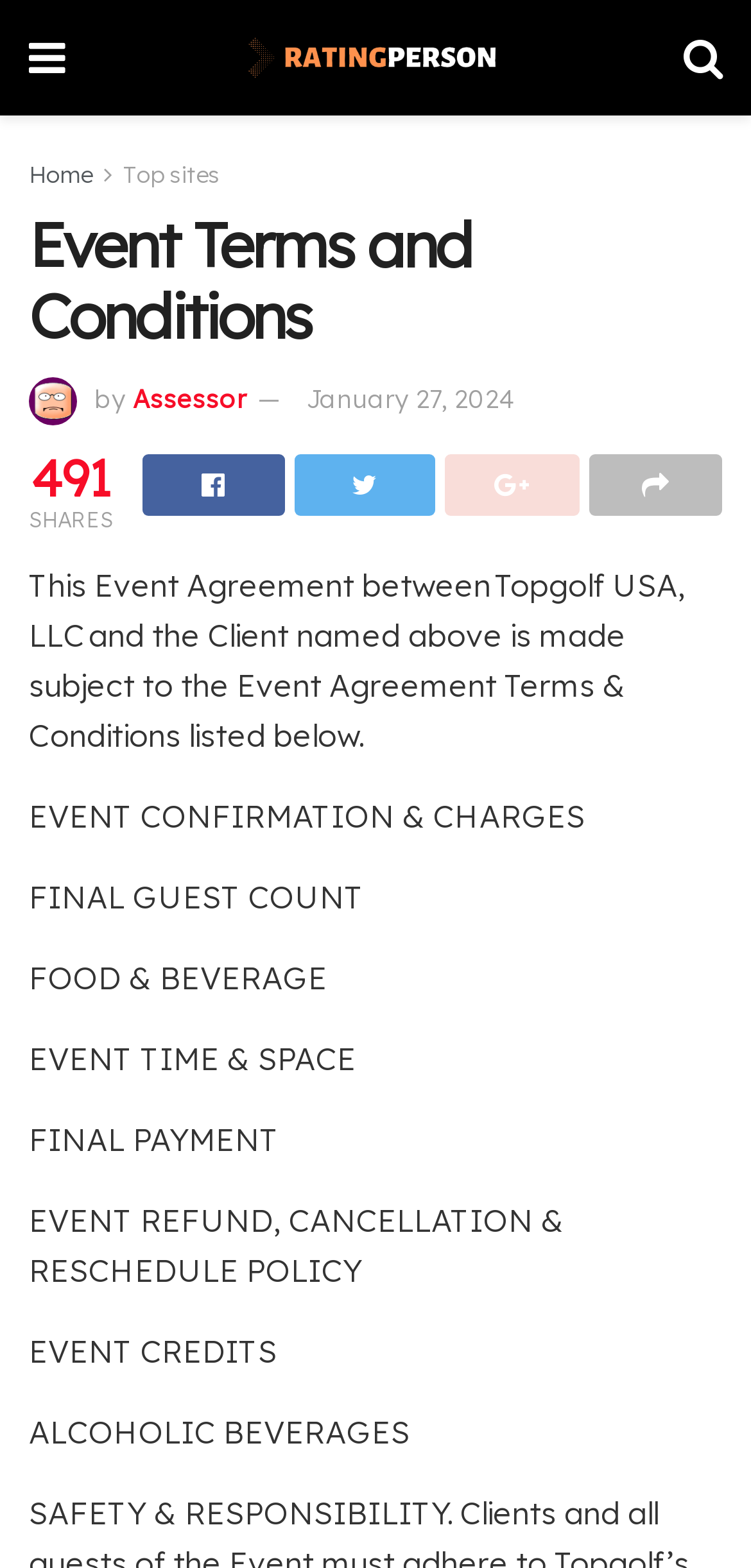Please provide a brief answer to the question using only one word or phrase: 
What is the number of shares?

491